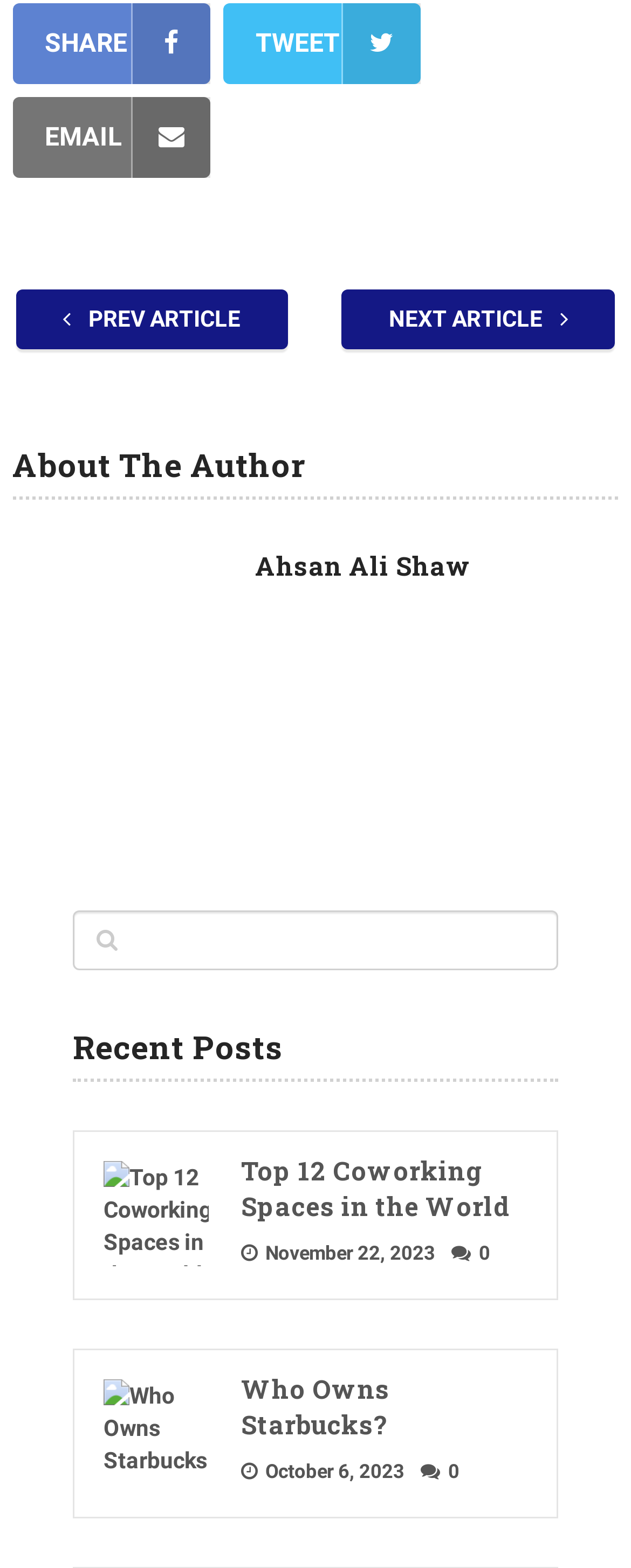Determine the bounding box coordinates of the UI element described by: "name="s"".

[0.225, 0.582, 0.882, 0.618]